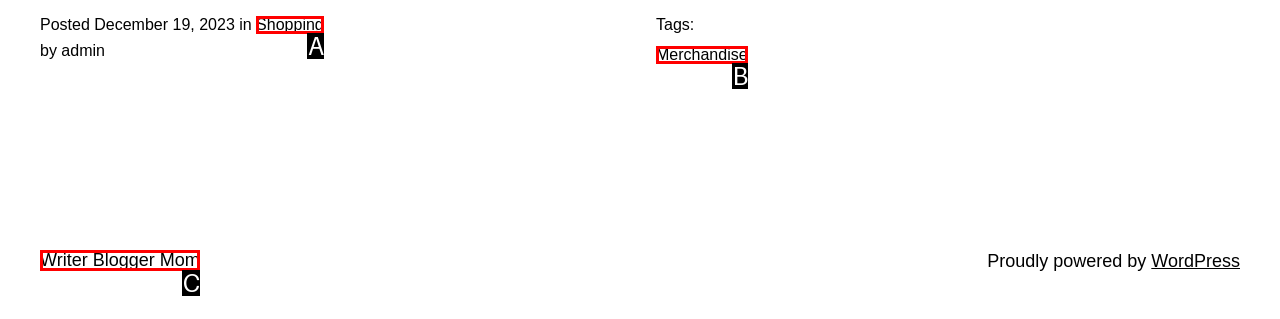Identify the bounding box that corresponds to: Writer Blogger Mom
Respond with the letter of the correct option from the provided choices.

C